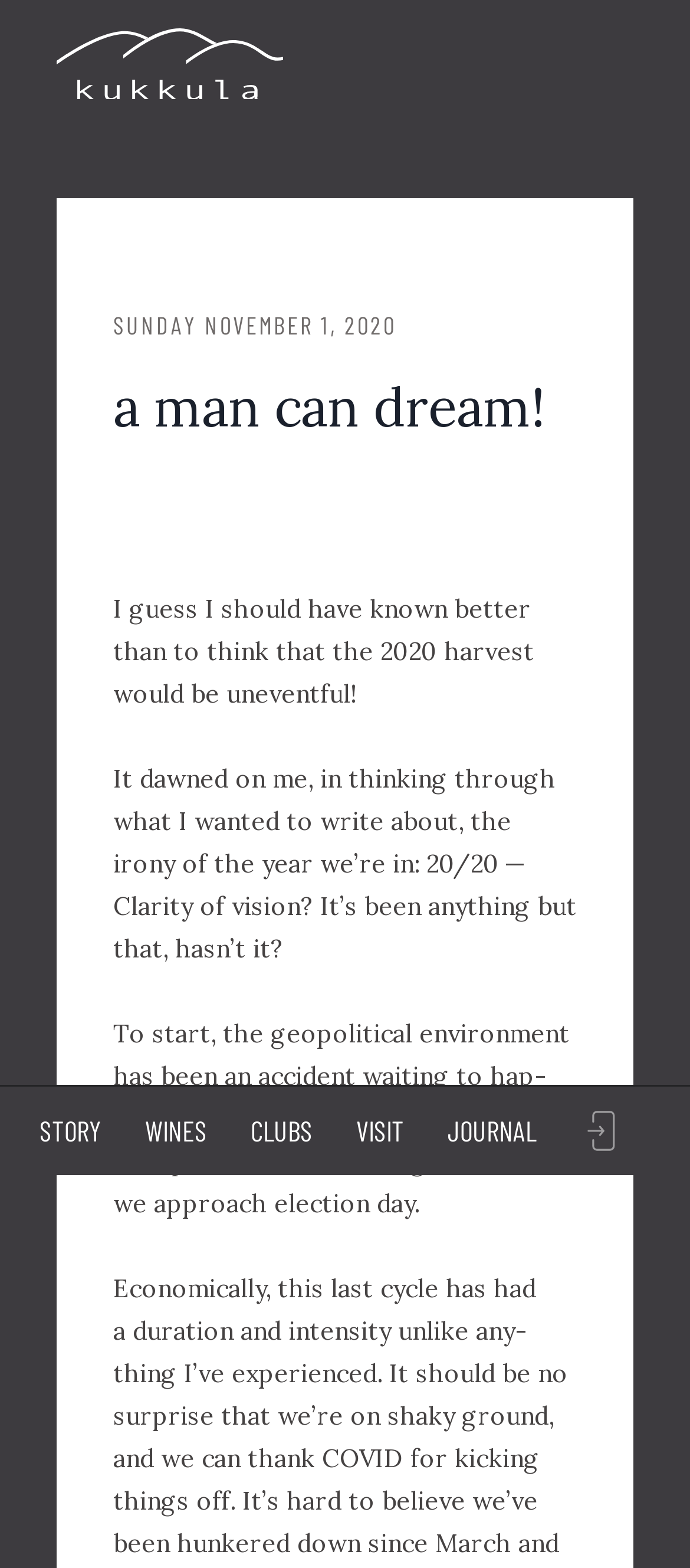Provide a brief response to the question below using a single word or phrase: 
How many links are in the navigation menu?

6